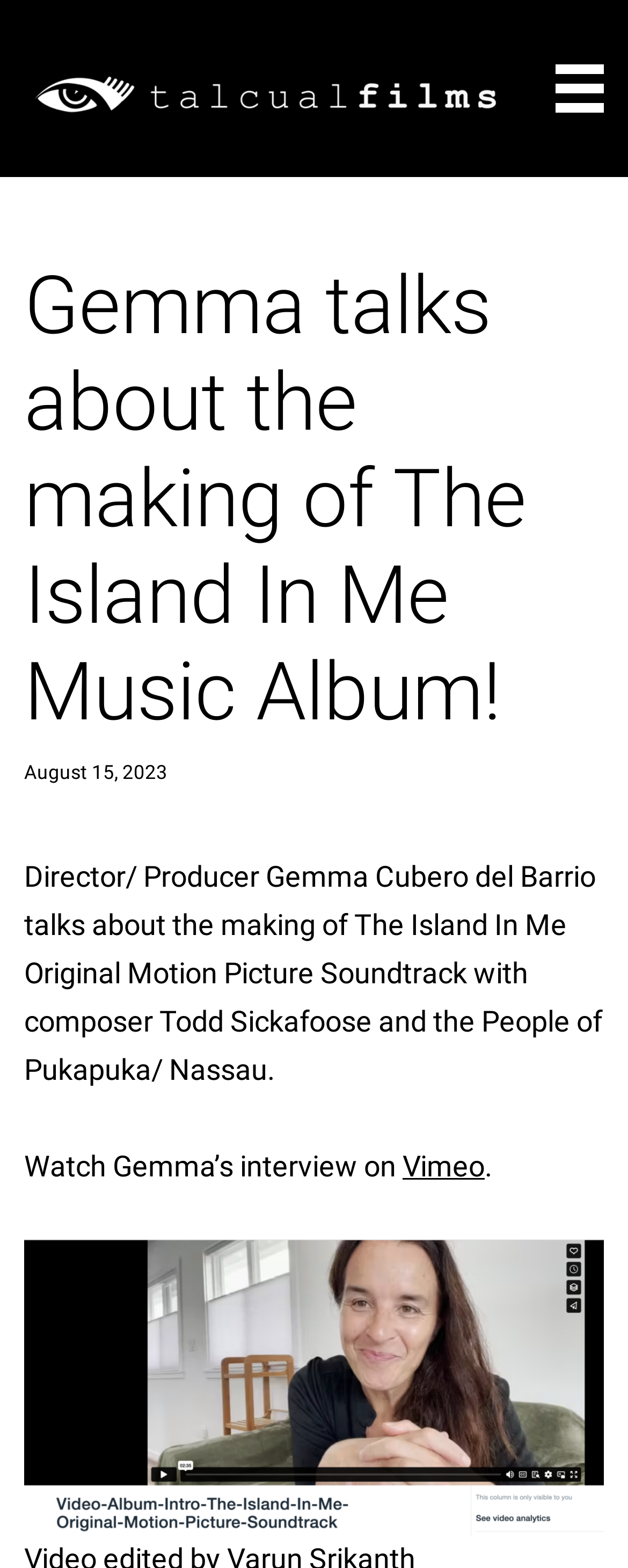Where can the interview with Gemma be watched?
Answer the question with just one word or phrase using the image.

Vimeo